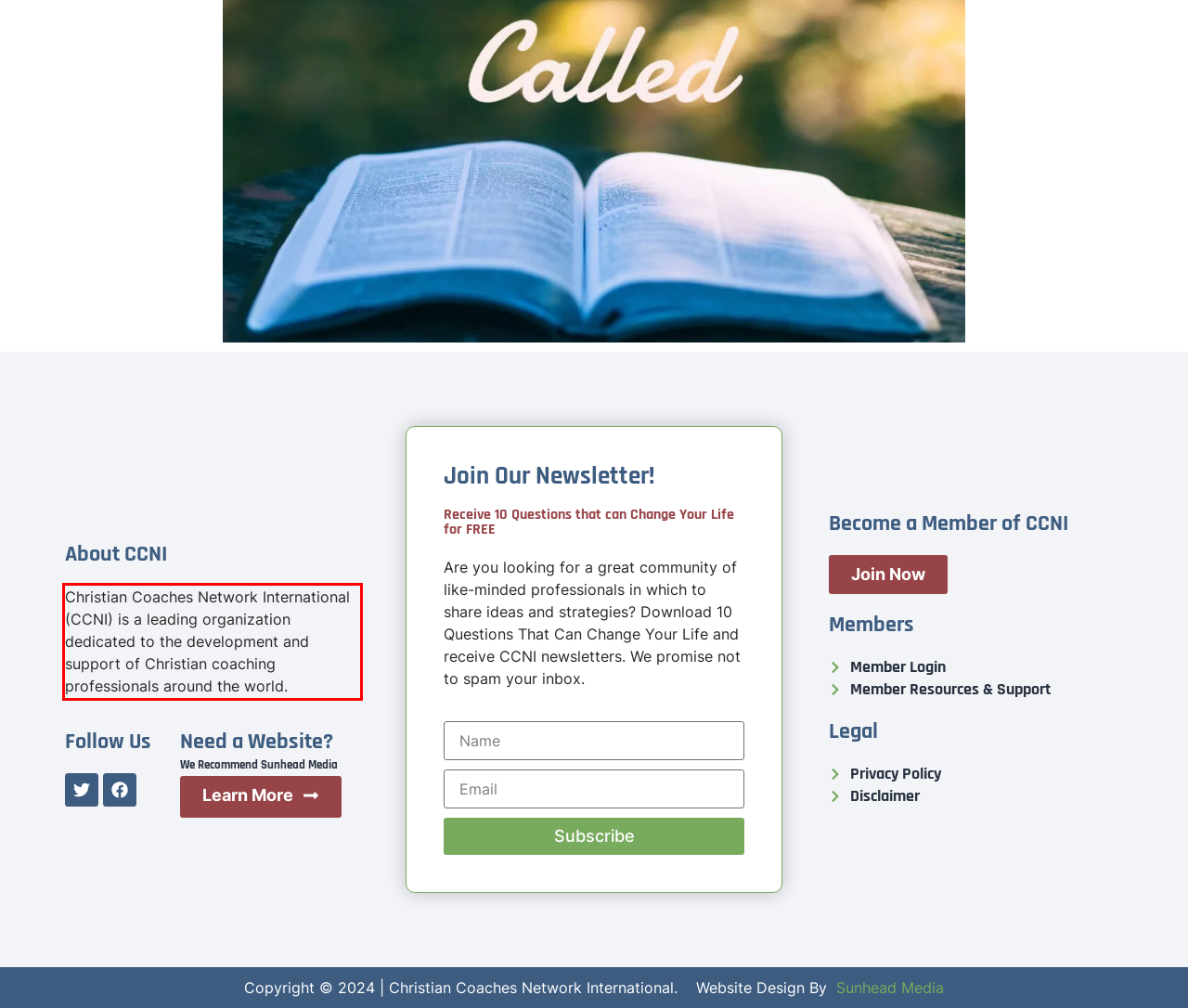Please analyze the provided webpage screenshot and perform OCR to extract the text content from the red rectangle bounding box.

Christian Coaches Network International (CCNI) is a leading organization dedicated to the development and support of Christian coaching professionals around the world.